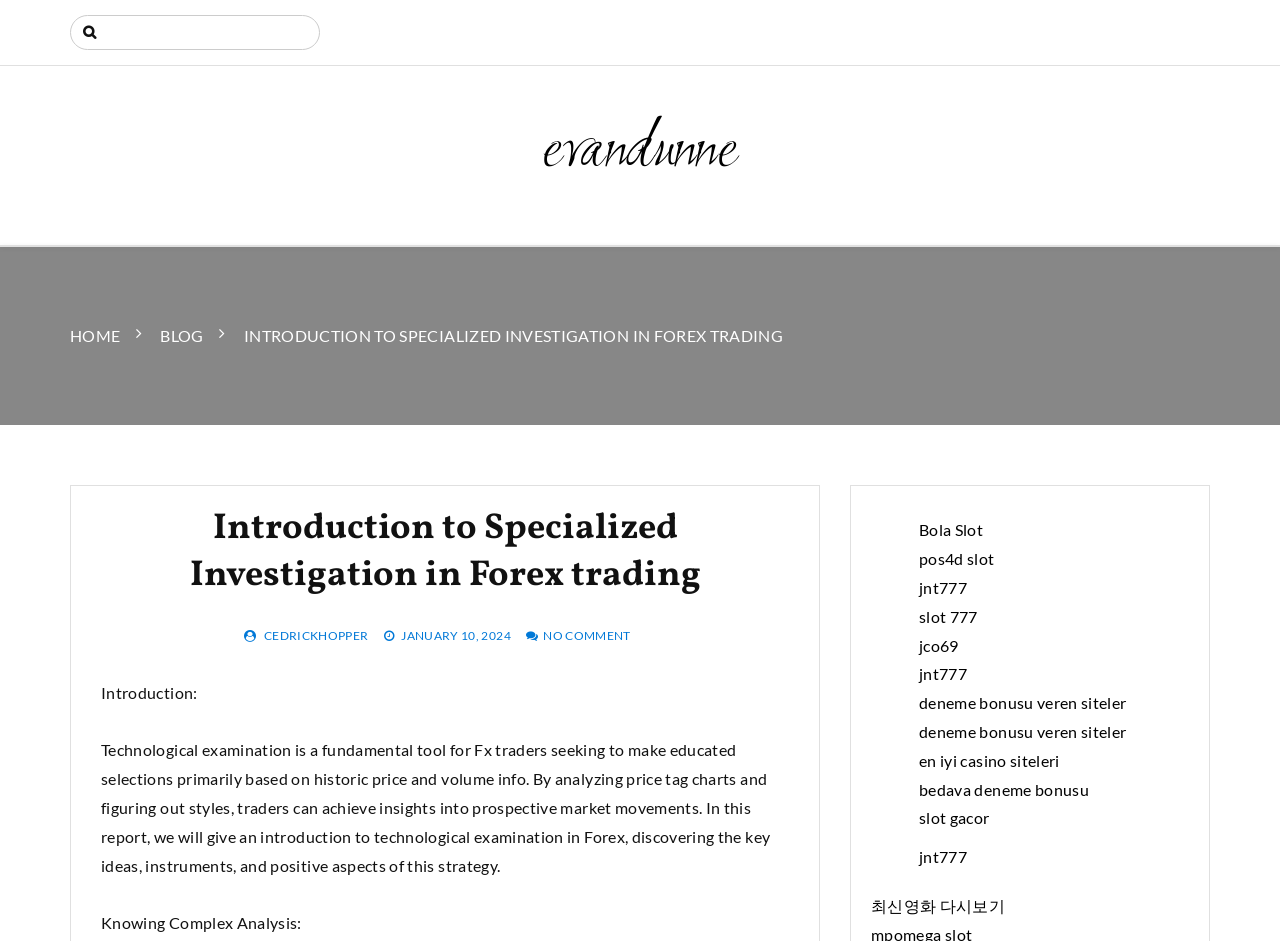Please identify the bounding box coordinates of the element I need to click to follow this instruction: "Search for something".

[0.055, 0.016, 0.25, 0.053]